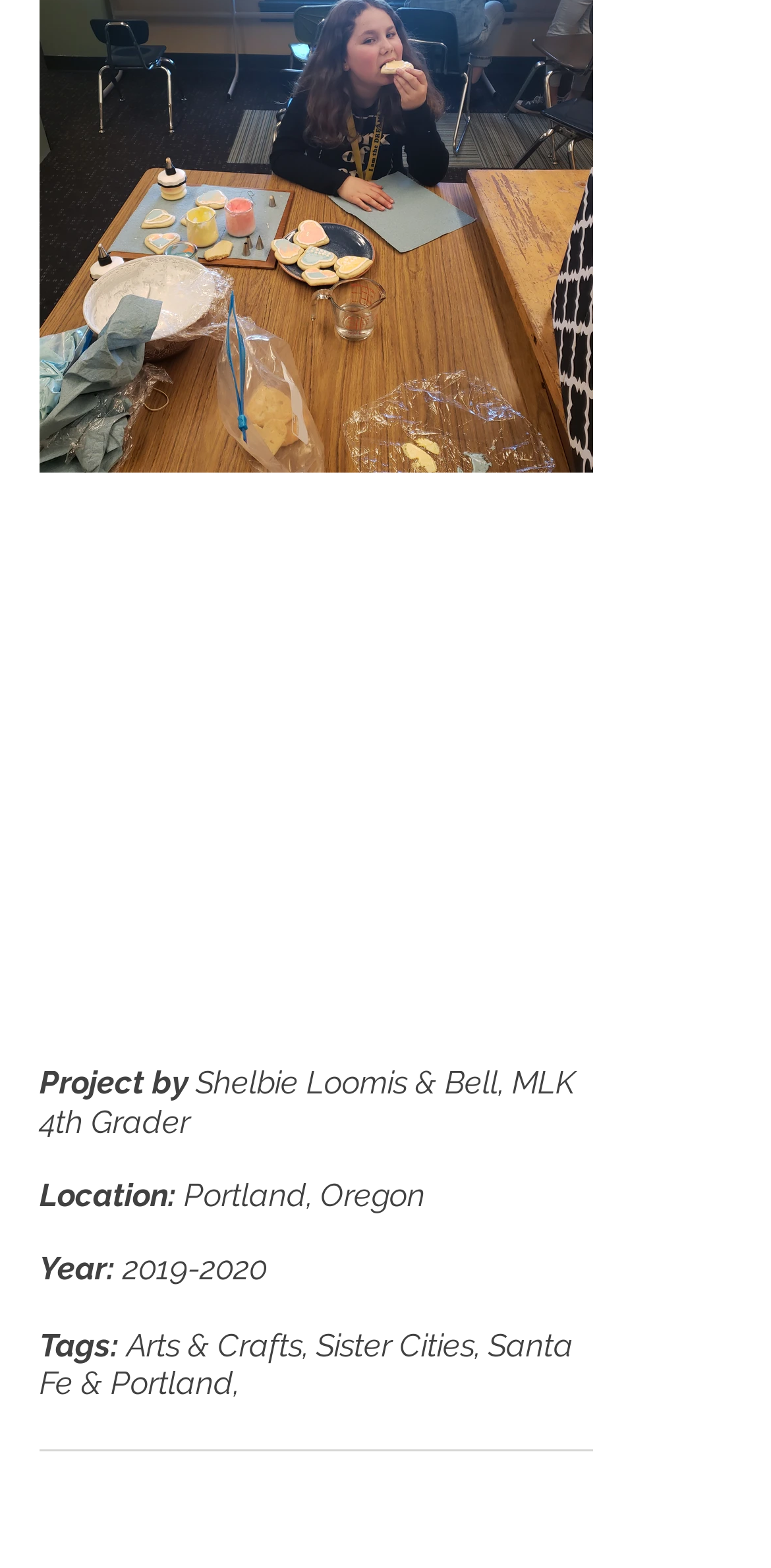What is the year of the project?
Refer to the image and give a detailed answer to the query.

The year of the project can be found in the heading element which mentions 'Year: 2019-2020'.